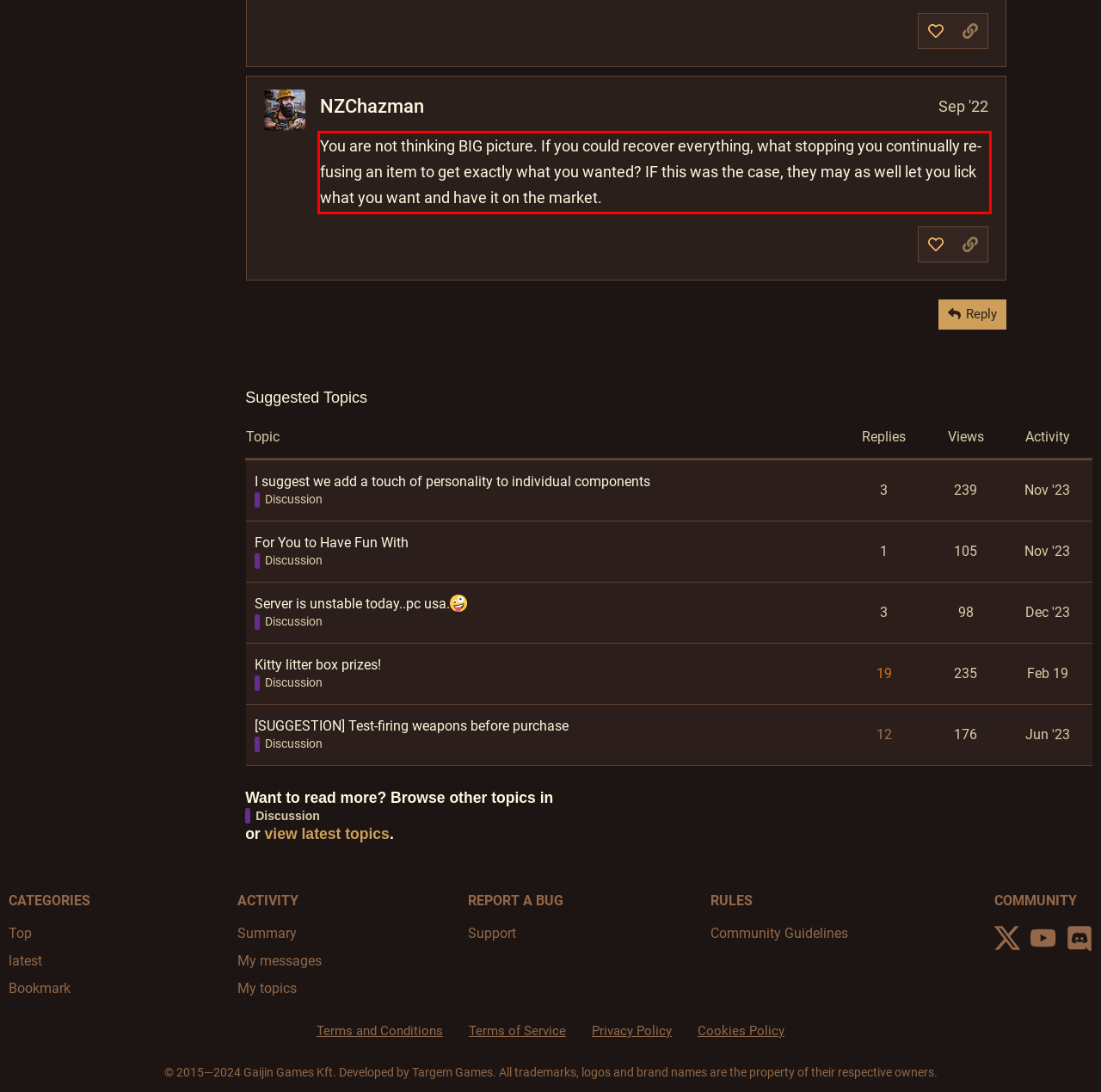You have a screenshot of a webpage, and there is a red bounding box around a UI element. Utilize OCR to extract the text within this red bounding box.

You are not thinking BIG picture. If you could recover everything, what stopping you continually re-fusing an item to get exactly what you wanted? IF this was the case, they may as well let you lick what you want and have it on the market.